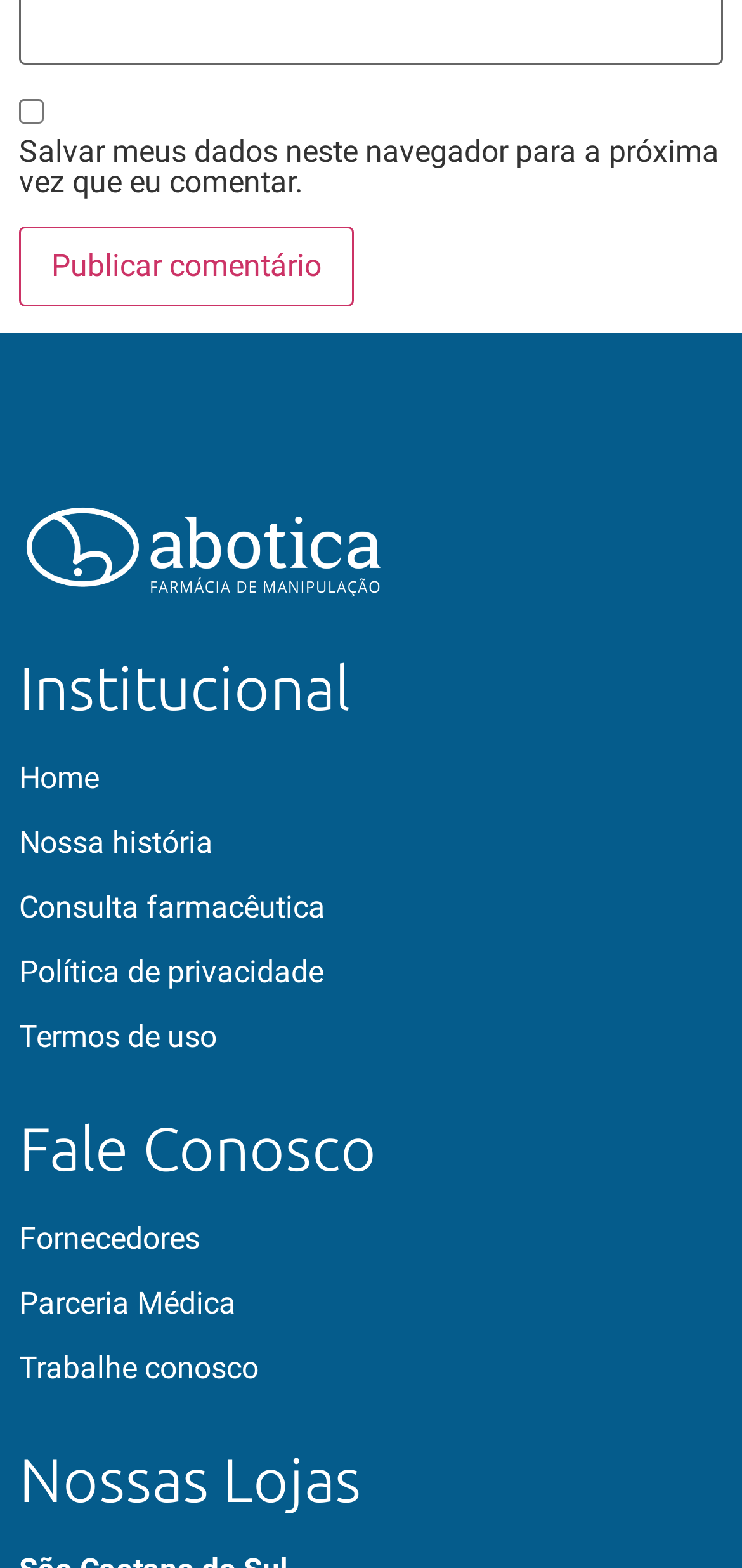Please specify the bounding box coordinates of the clickable section necessary to execute the following command: "Contact us".

[0.026, 0.713, 0.974, 0.752]